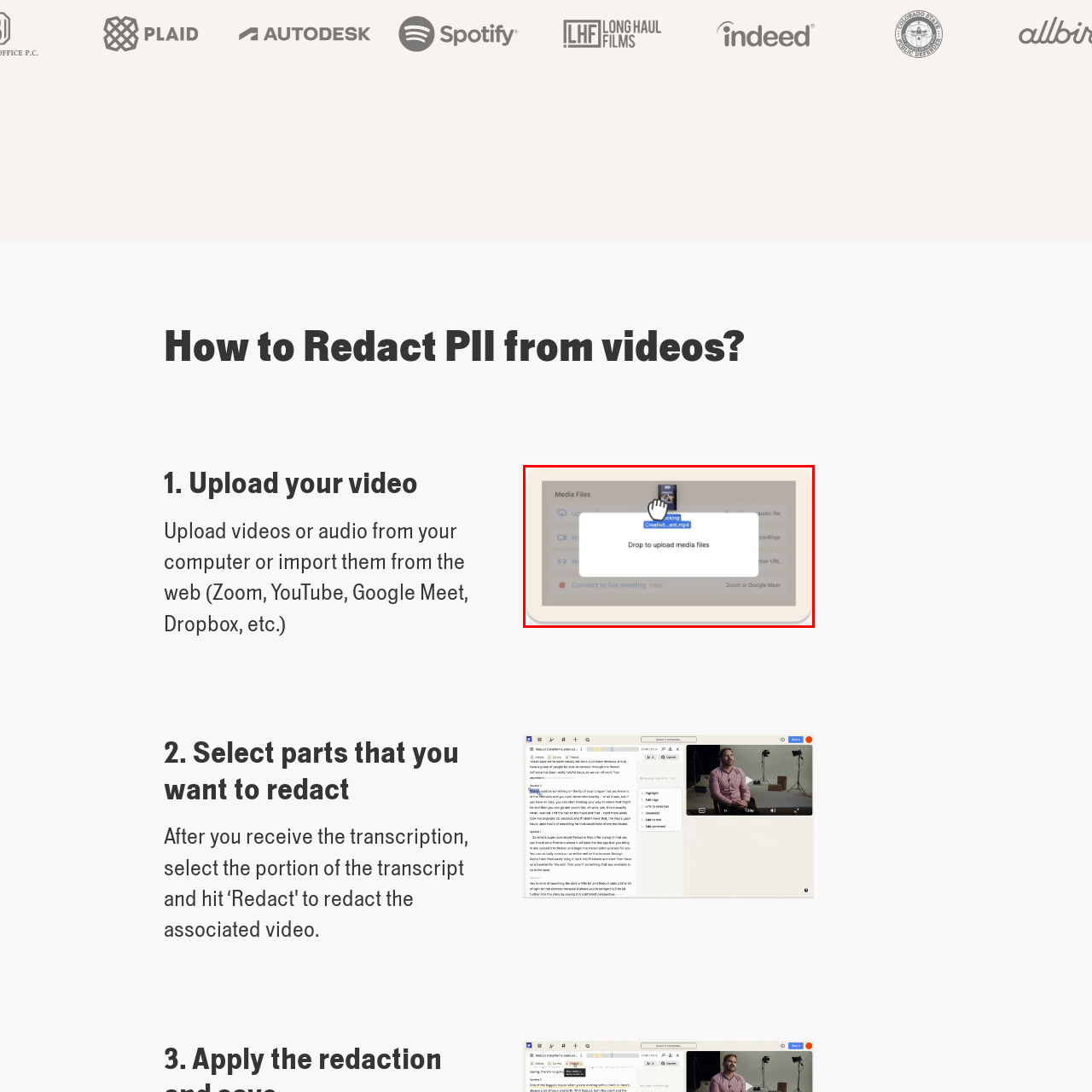What is the design approach of the file management feature?
Focus on the image enclosed by the red bounding box and elaborate on your answer to the question based on the visual details present.

The design of the file management feature emphasizes a straightforward and interactive approach, as evident from the prominent display of the upload area and the hand icon indicating that a file is being dragged and ready to be dropped into the upload zone. This suggests that the feature is designed to be user-friendly and easy to use.